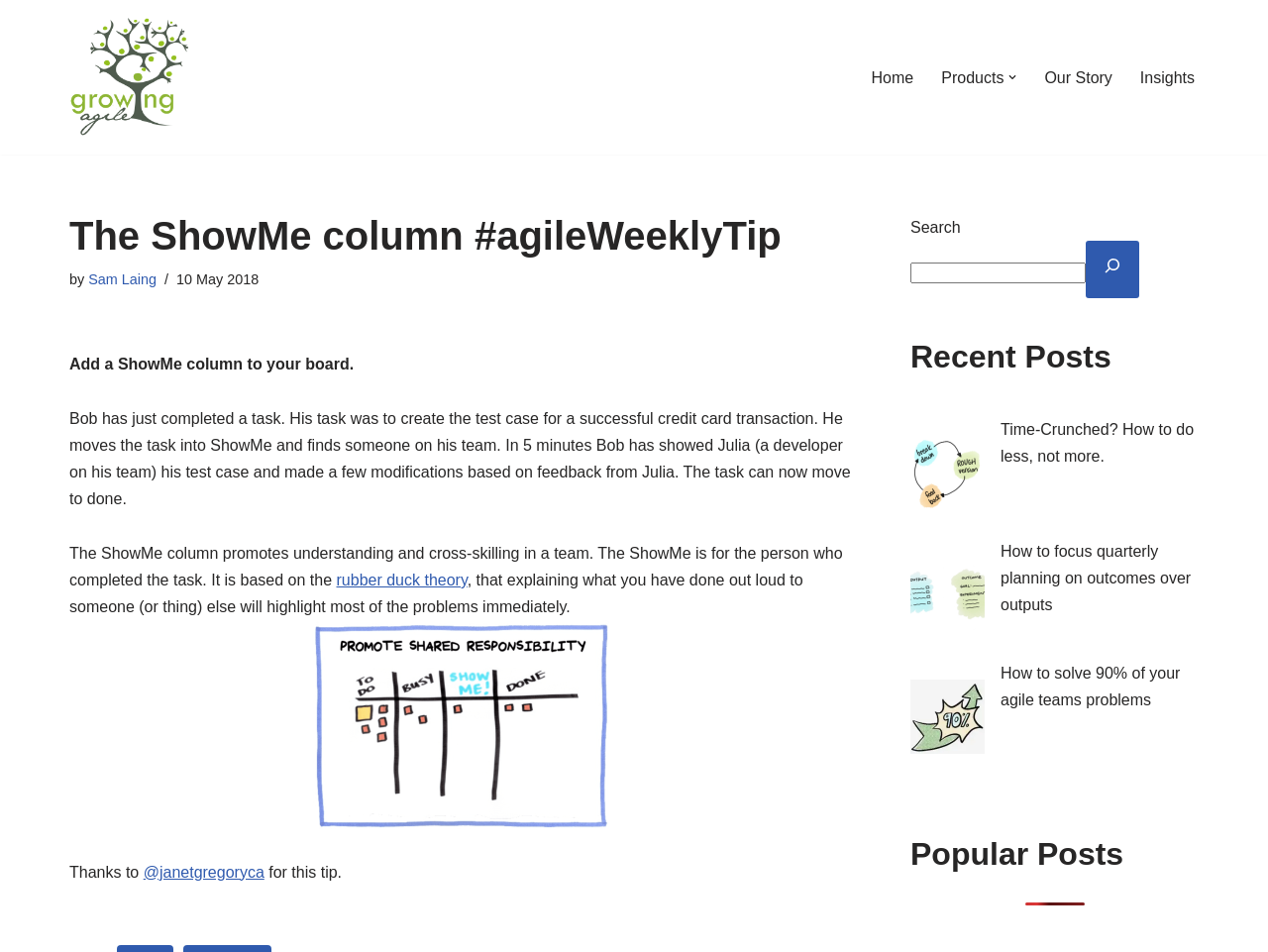Bounding box coordinates must be specified in the format (top-left x, top-left y, bottom-right x, bottom-right y). All values should be floating point numbers between 0 and 1. What are the bounding box coordinates of the UI element described as: rubber duck theory

[0.265, 0.6, 0.369, 0.618]